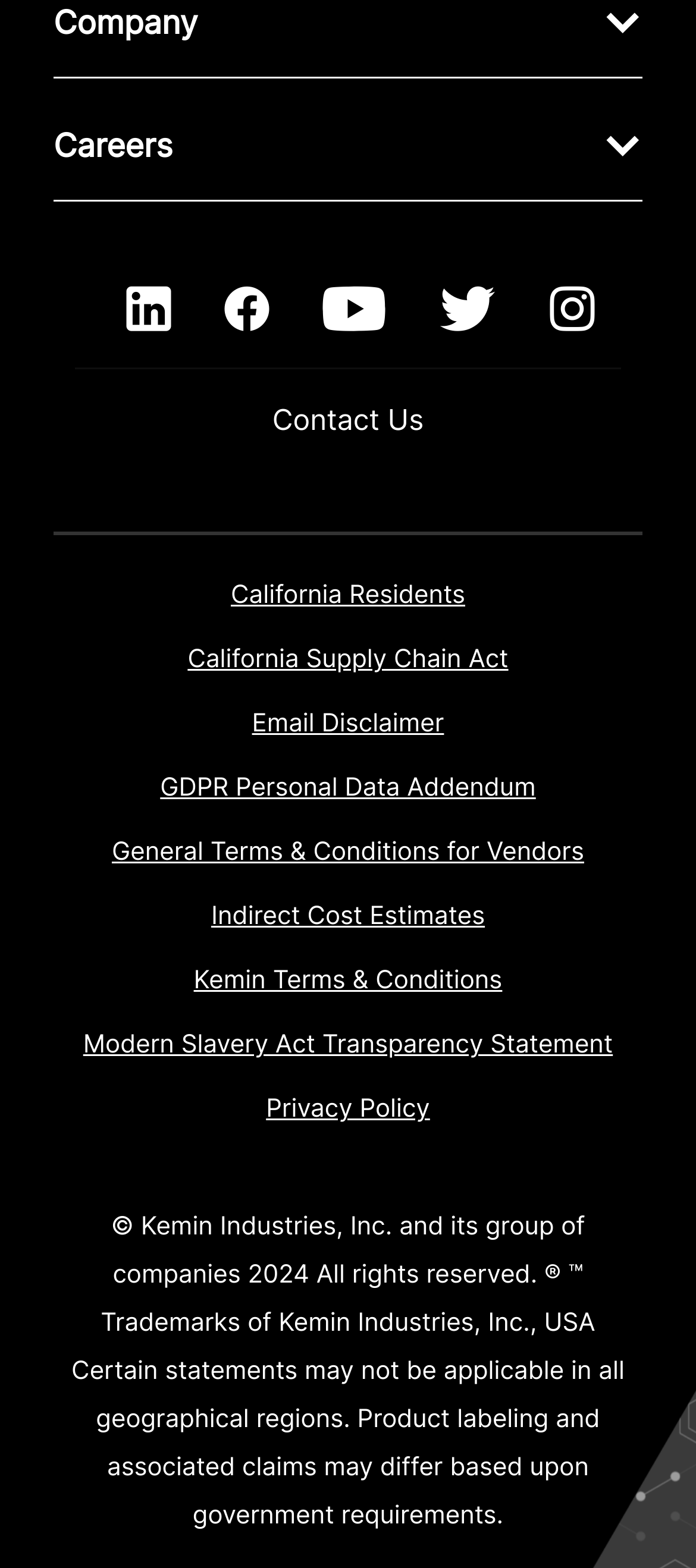Please determine the bounding box coordinates of the element's region to click in order to carry out the following instruction: "View California Residents". The coordinates should be four float numbers between 0 and 1, i.e., [left, top, right, bottom].

[0.332, 0.37, 0.668, 0.39]